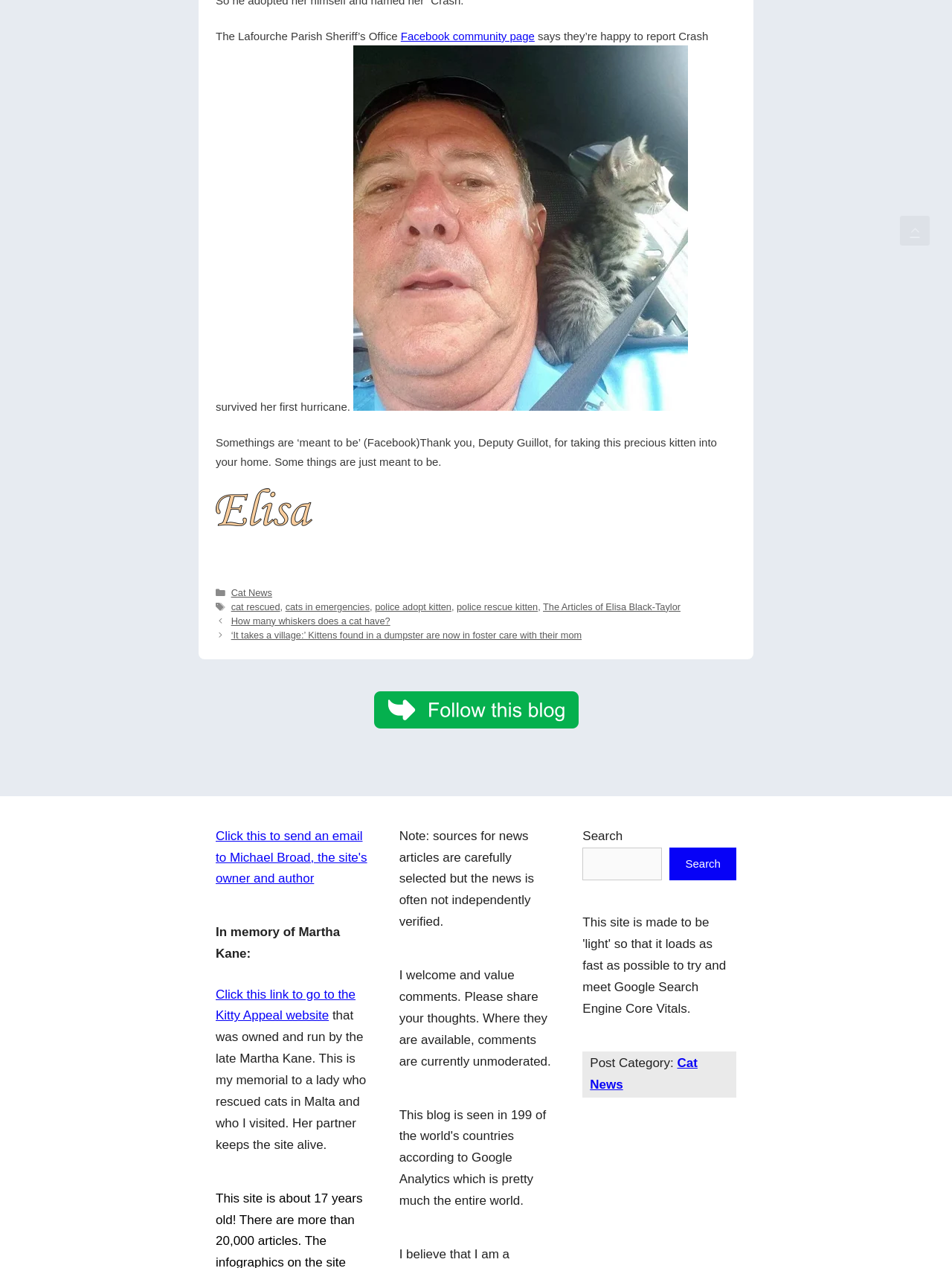Please answer the following question using a single word or phrase: 
What is the name of the sheriff's office?

Lafourche Parish Sheriff’s Office